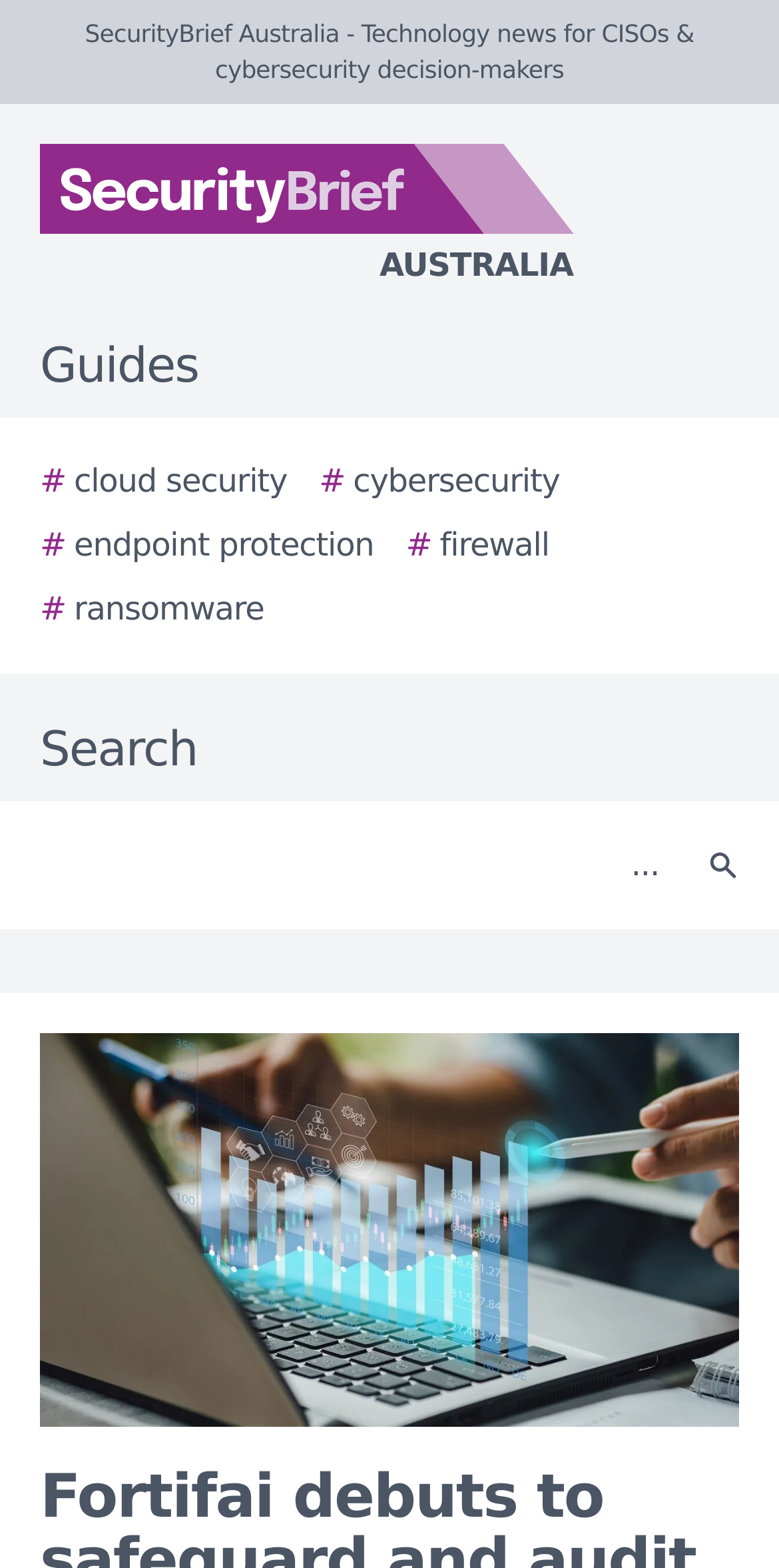Find and indicate the bounding box coordinates of the region you should select to follow the given instruction: "View the story image".

[0.051, 0.659, 0.949, 0.911]